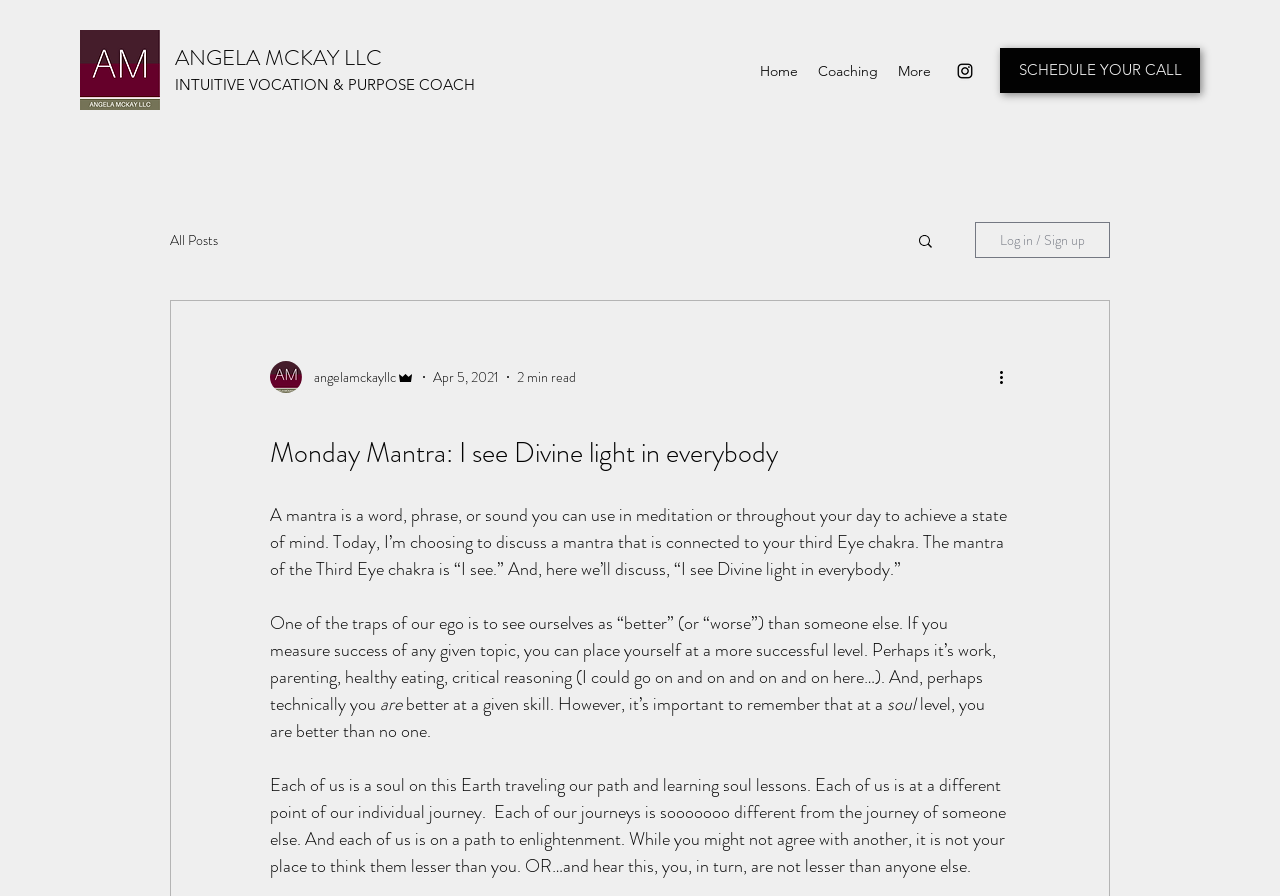Please provide a comprehensive answer to the question below using the information from the image: How many social media links are there?

I determined the answer by looking at the list element with the text 'Social Bar' which contains a single link to Instagram.